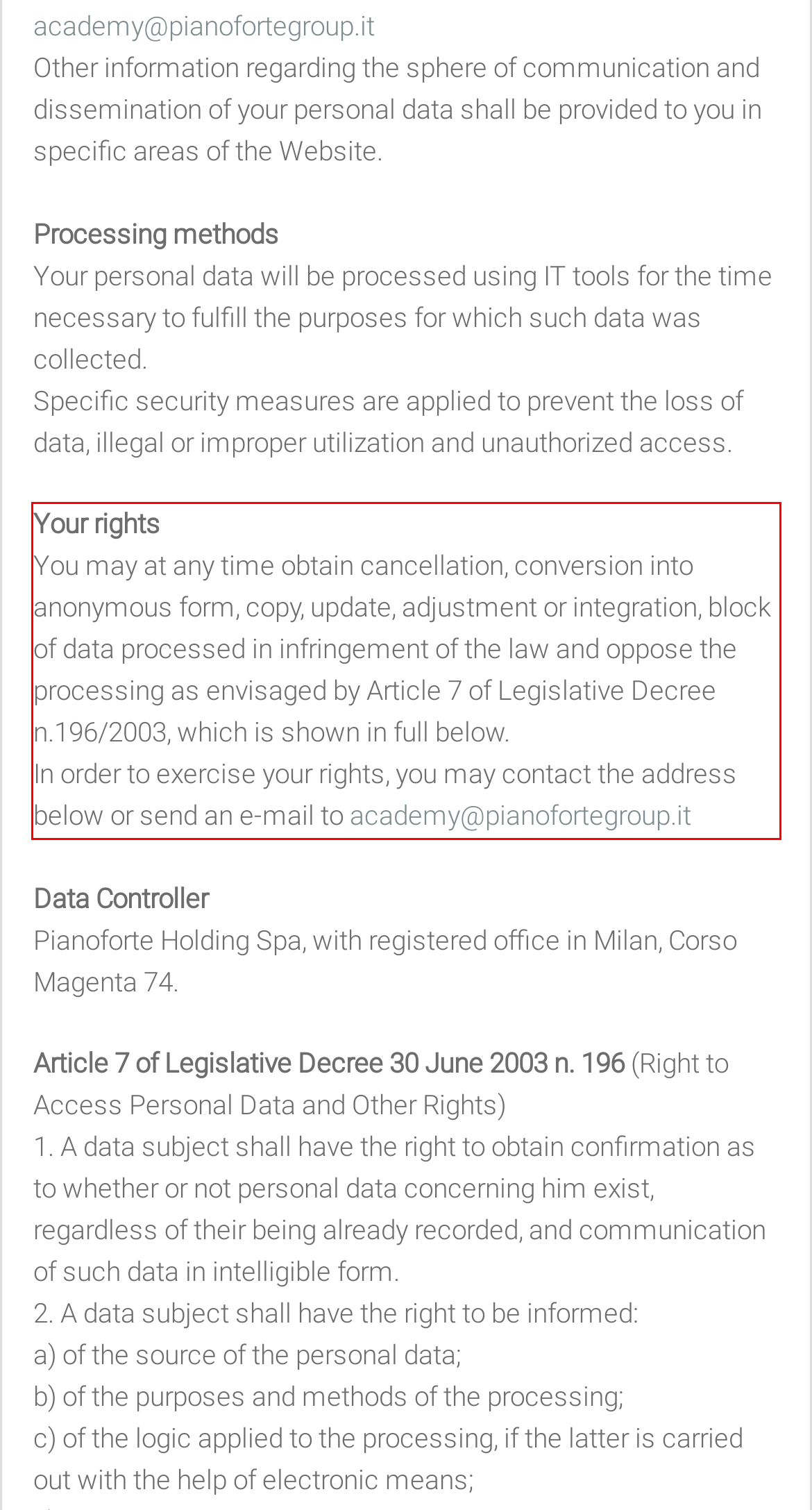Given a screenshot of a webpage with a red bounding box, extract the text content from the UI element inside the red bounding box.

Your rights You may at any time obtain cancellation, conversion into anonymous form, copy, update, adjustment or integration, block of data processed in infringement of the law and oppose the processing as envisaged by Article 7 of Legislative Decree n.196/2003, which is shown in full below. In order to exercise your rights, you may contact the address below or send an e-mail to academy@pianofortegroup.it